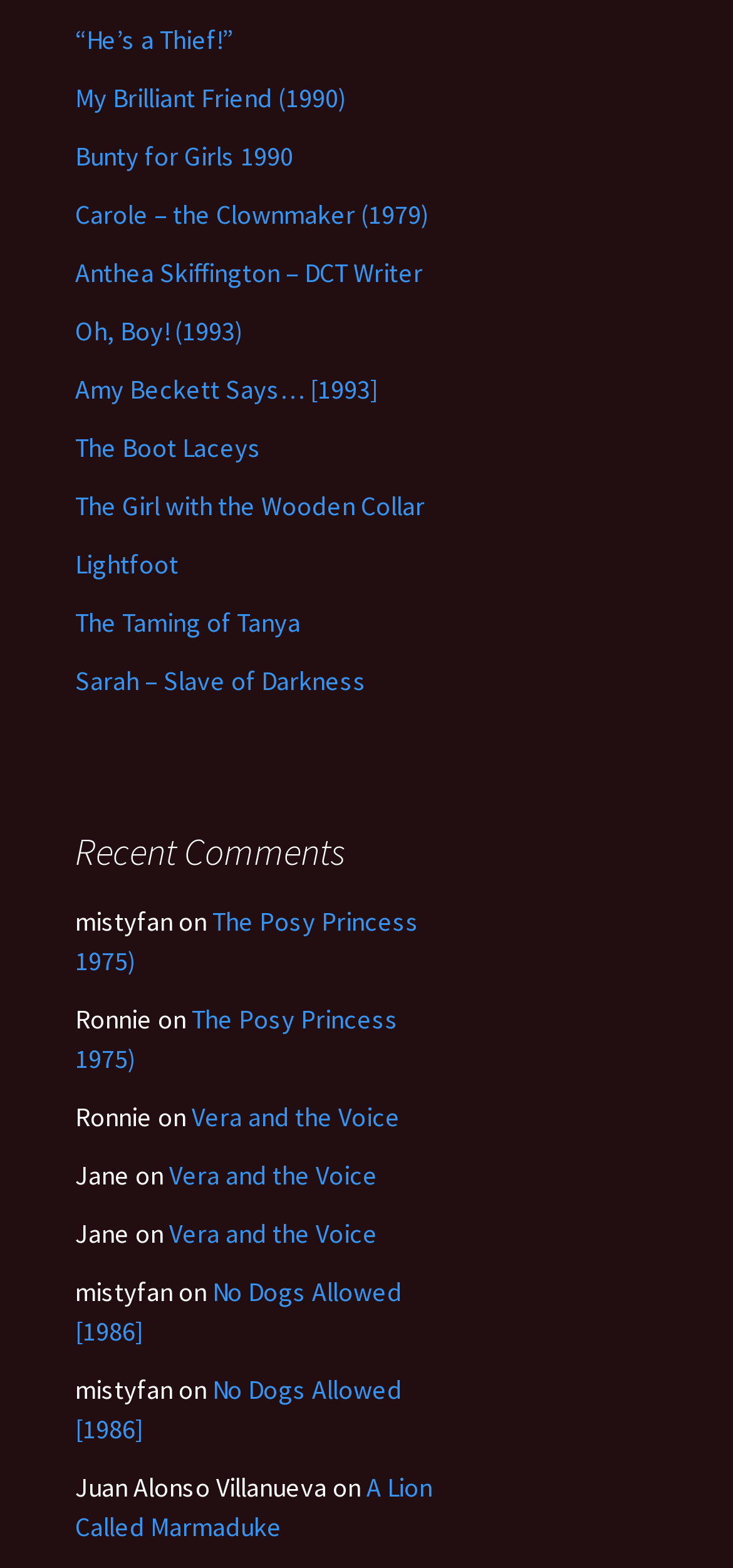Find the bounding box coordinates for the area that should be clicked to accomplish the instruction: "Read 'mistyfan' comments".

[0.103, 0.577, 0.236, 0.599]